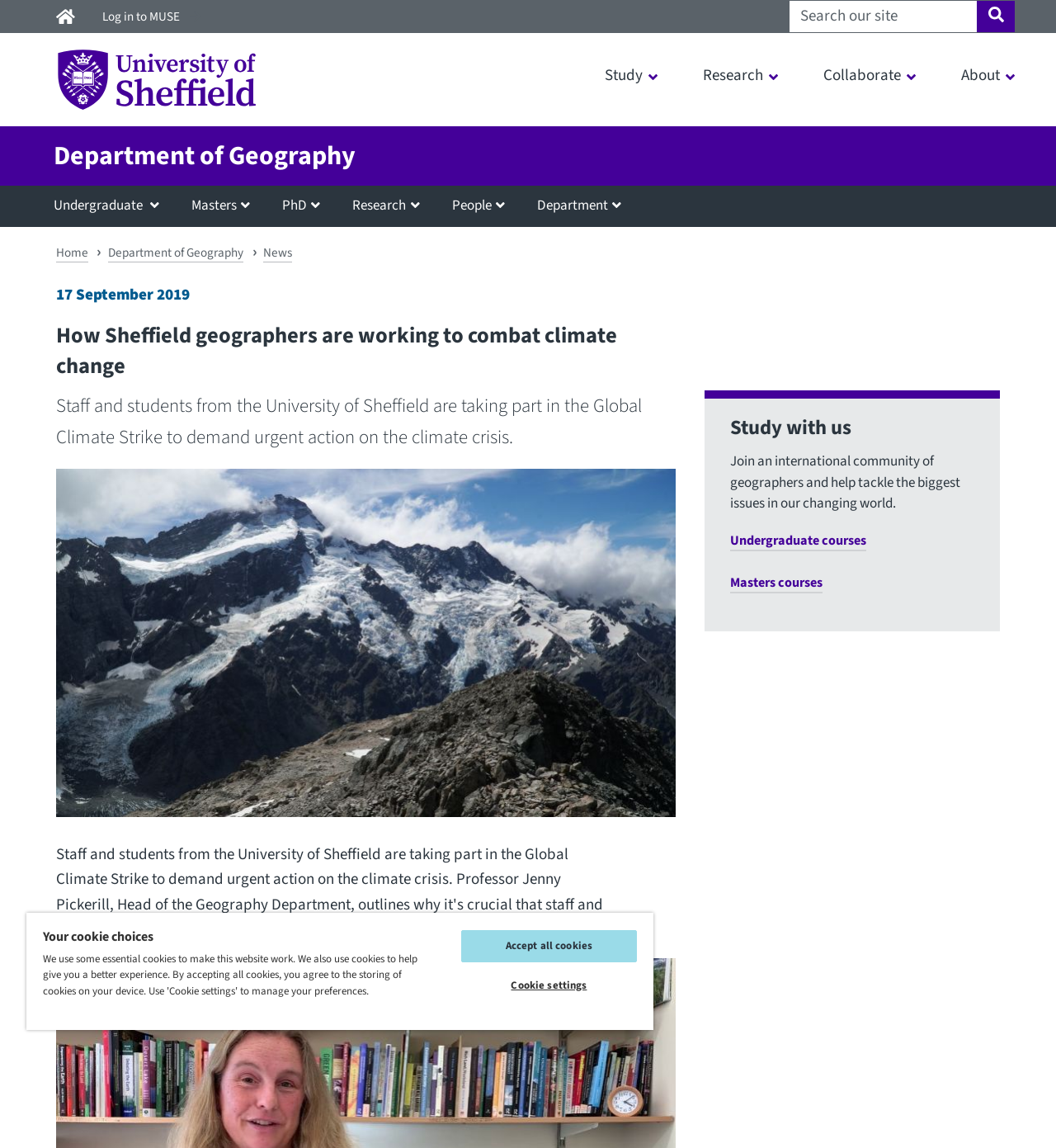Pinpoint the bounding box coordinates of the clickable area necessary to execute the following instruction: "Read the news about climate change". The coordinates should be given as four float numbers between 0 and 1, namely [left, top, right, bottom].

[0.053, 0.28, 0.64, 0.333]